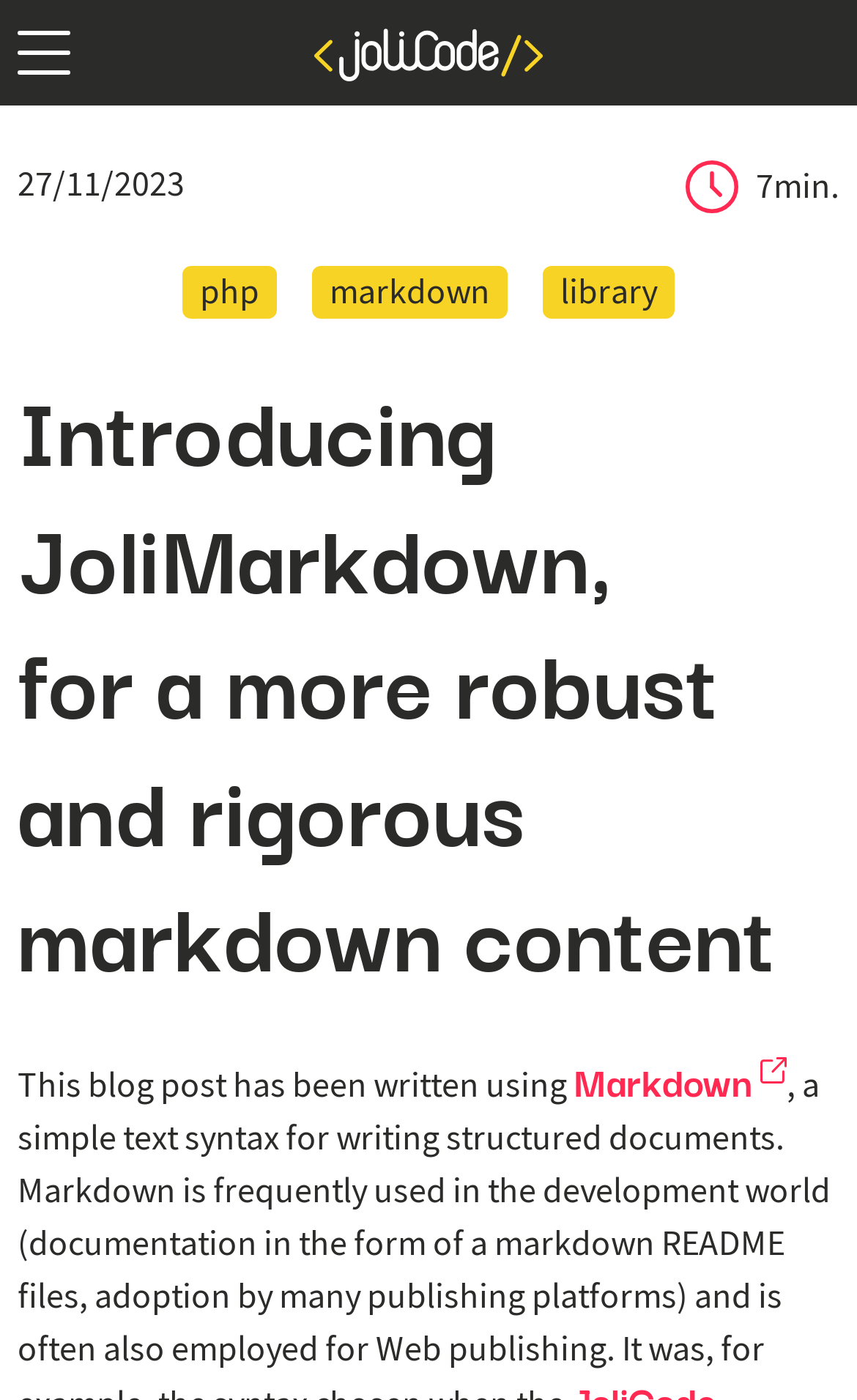Use a single word or phrase to answer the question: What is the category of the library mentioned in the blog post?

php